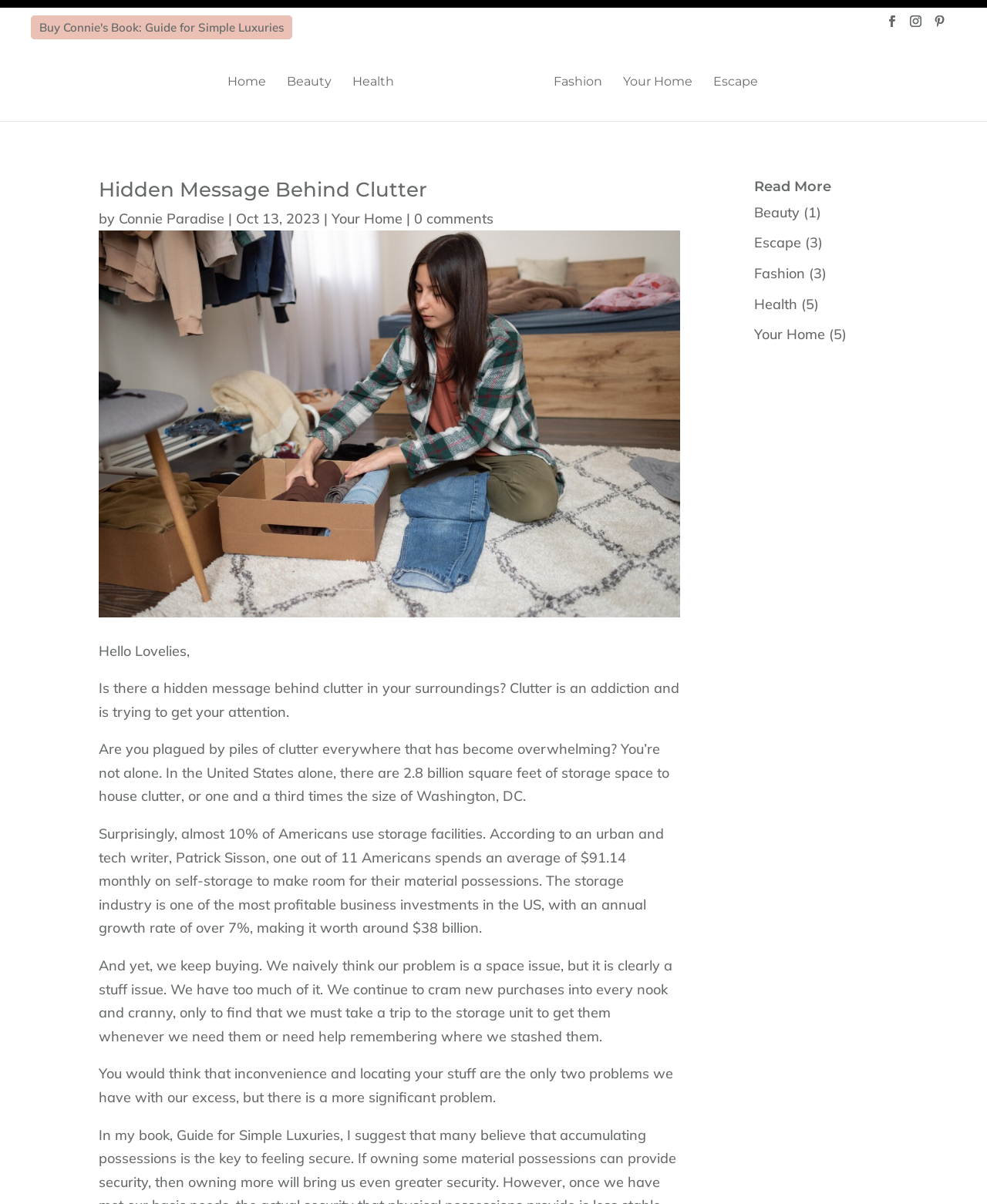What is the topic of the current article?
Using the visual information, respond with a single word or phrase.

Clutter